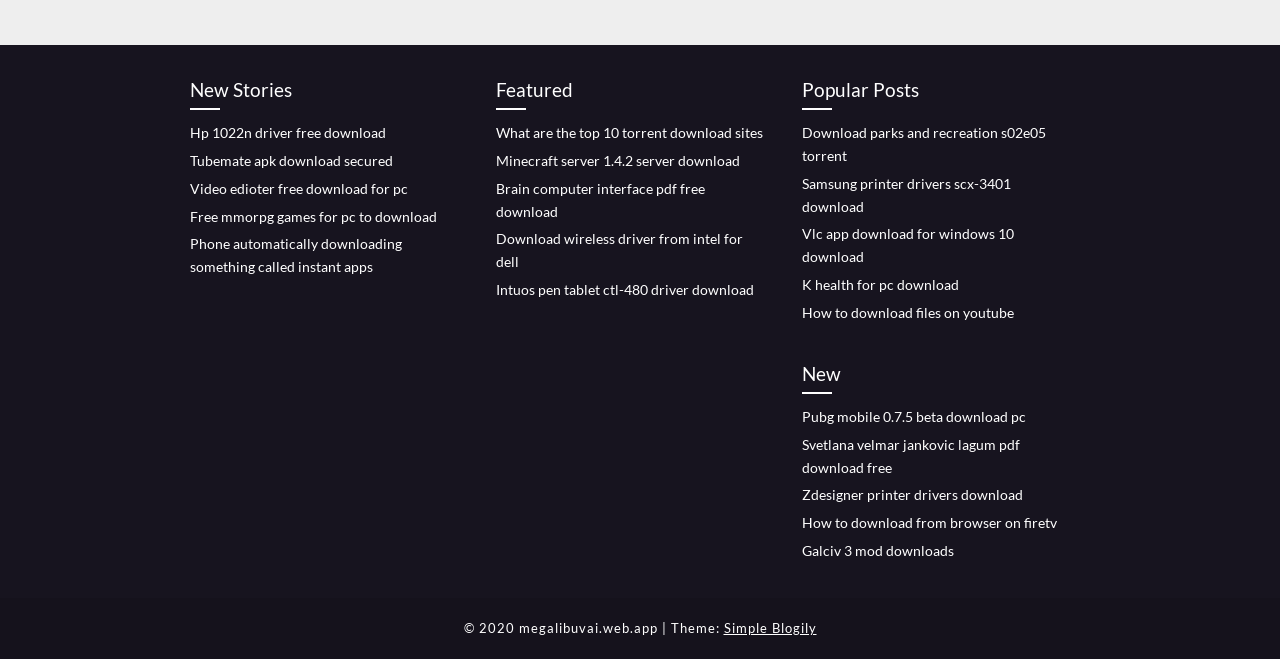Analyze the image and give a detailed response to the question:
How many links are there under the 'Popular Posts' heading?

There are five links under the 'Popular Posts' heading: 'Download parks and recreation s02e05 torrent', 'Samsung printer drivers scx-3401 download', 'Vlc app download for windows 10 download', 'K health for pc download', and 'How to download files on youtube'.